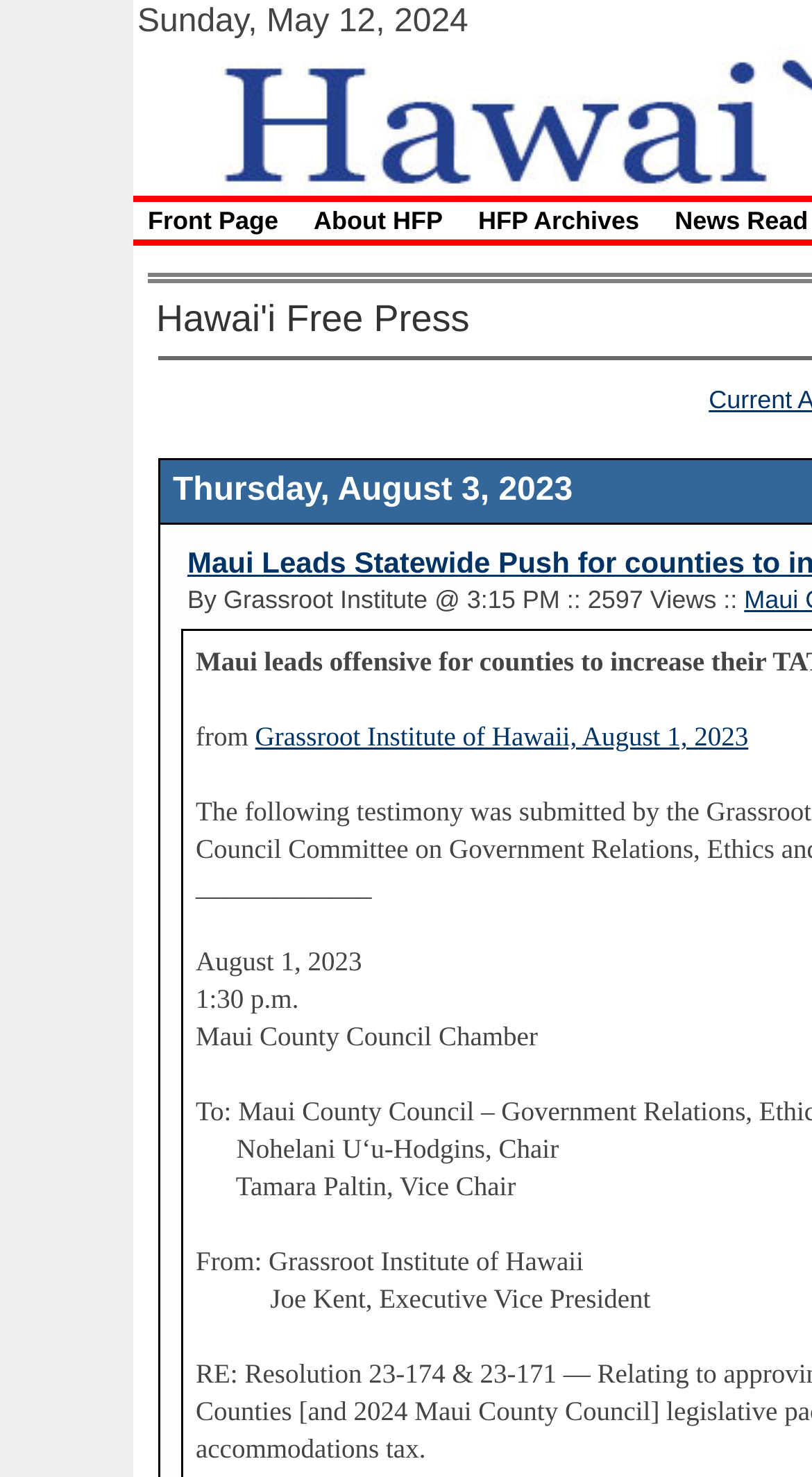What is the time of the event?
Answer the question with a thorough and detailed explanation.

I found the time of the event by looking at the text in the table cell, which lists the details of the event. The time is listed as '1:30 p.m.'.